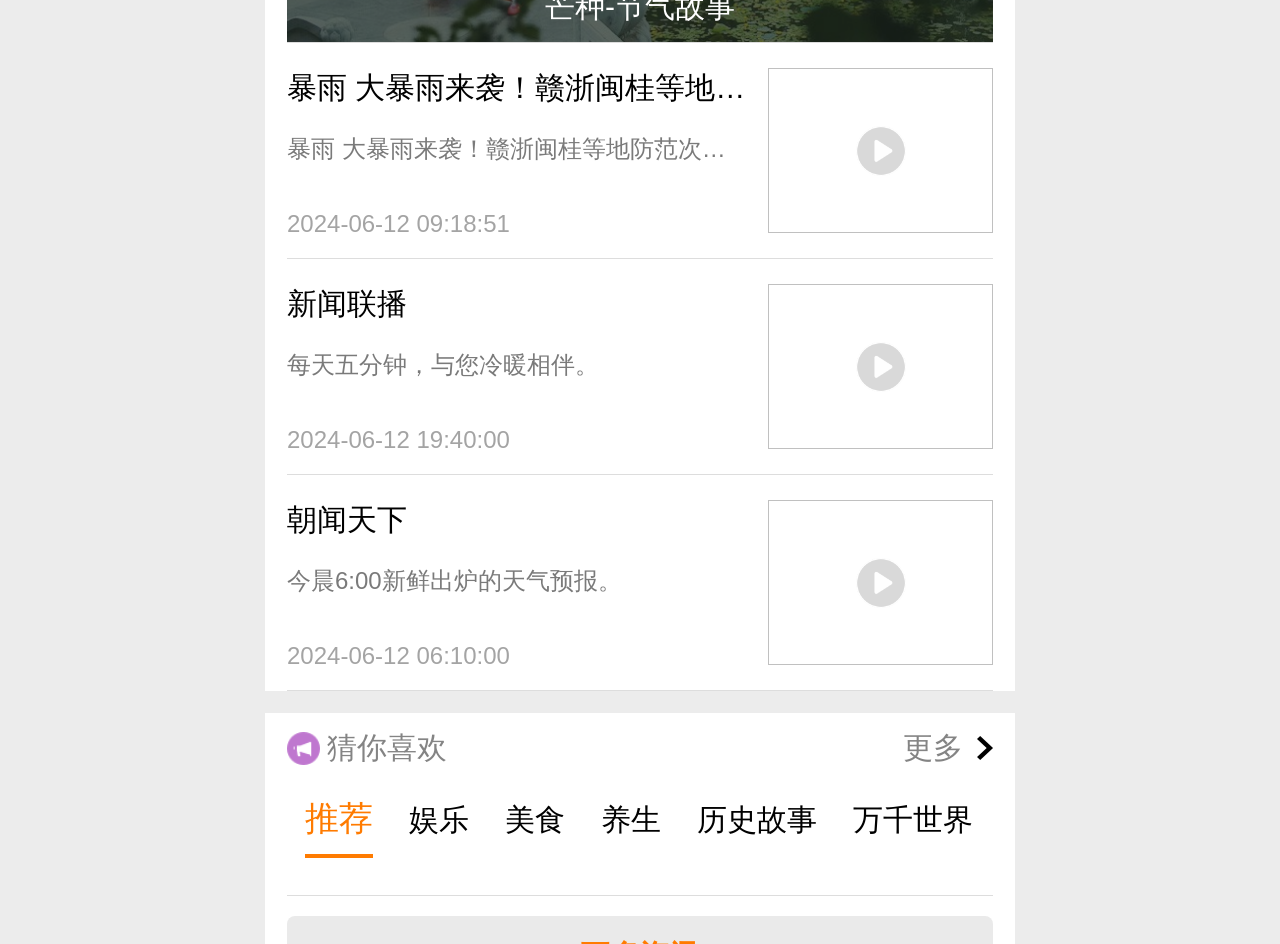How many links are there on the webpage? Please answer the question using a single word or phrase based on the image.

10